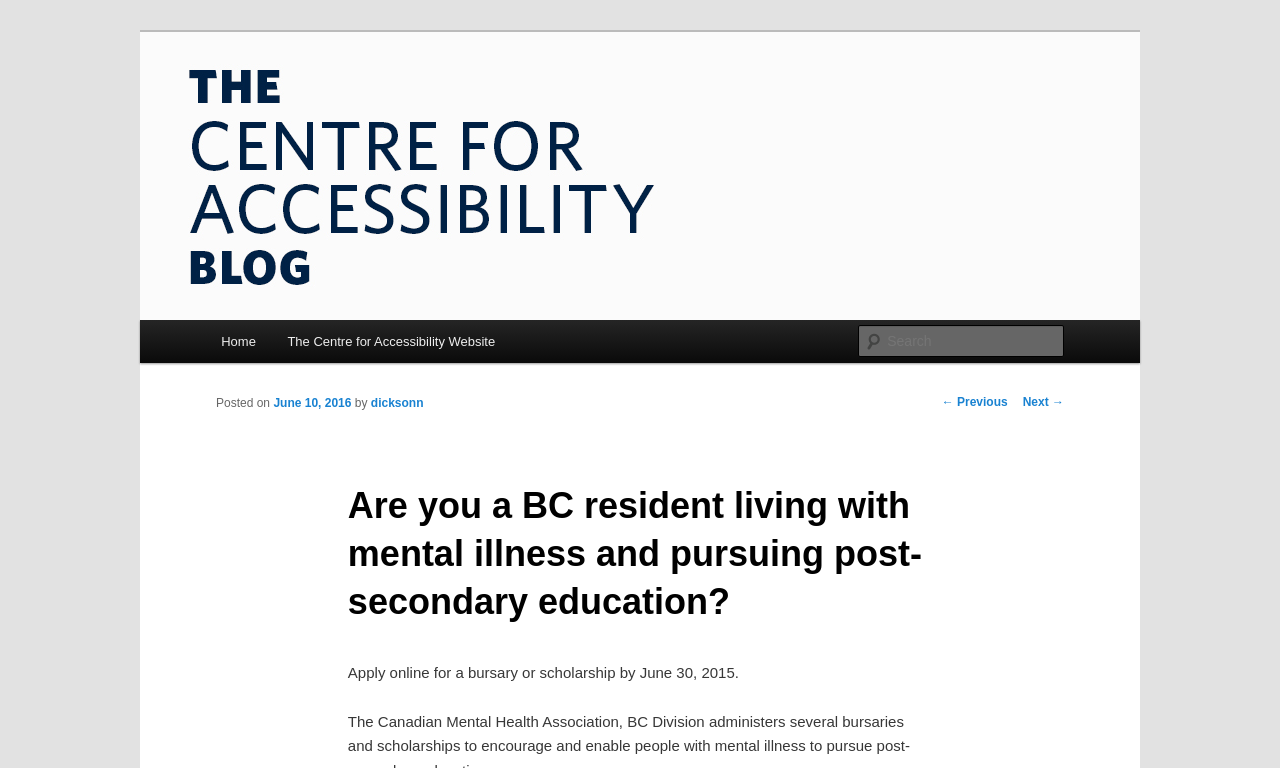What is the purpose of the webpage?
From the image, provide a succinct answer in one word or a short phrase.

To provide information about bursaries or scholarships